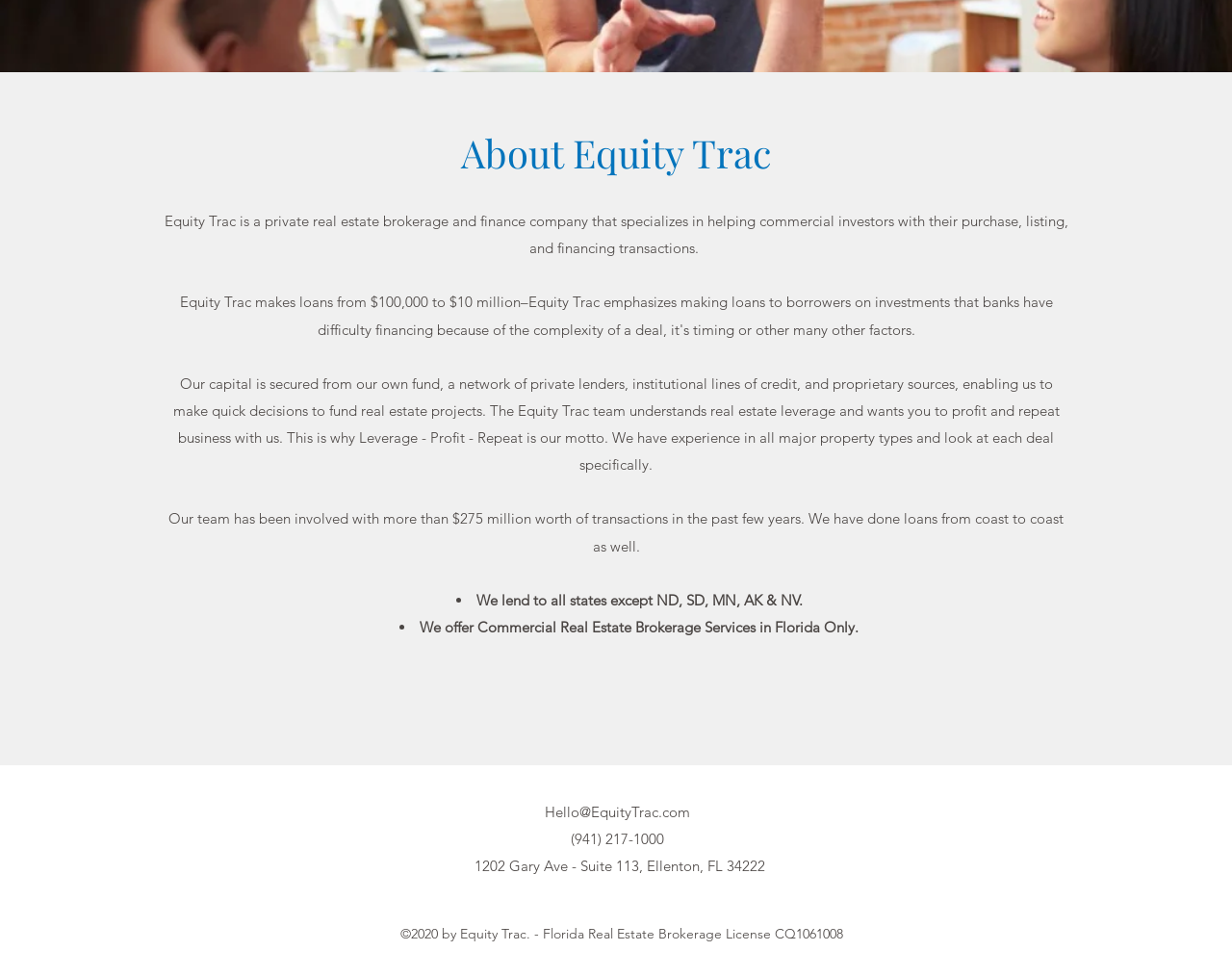Please determine the bounding box coordinates for the UI element described as: "Hello@EquityTrac.com".

[0.442, 0.822, 0.56, 0.84]